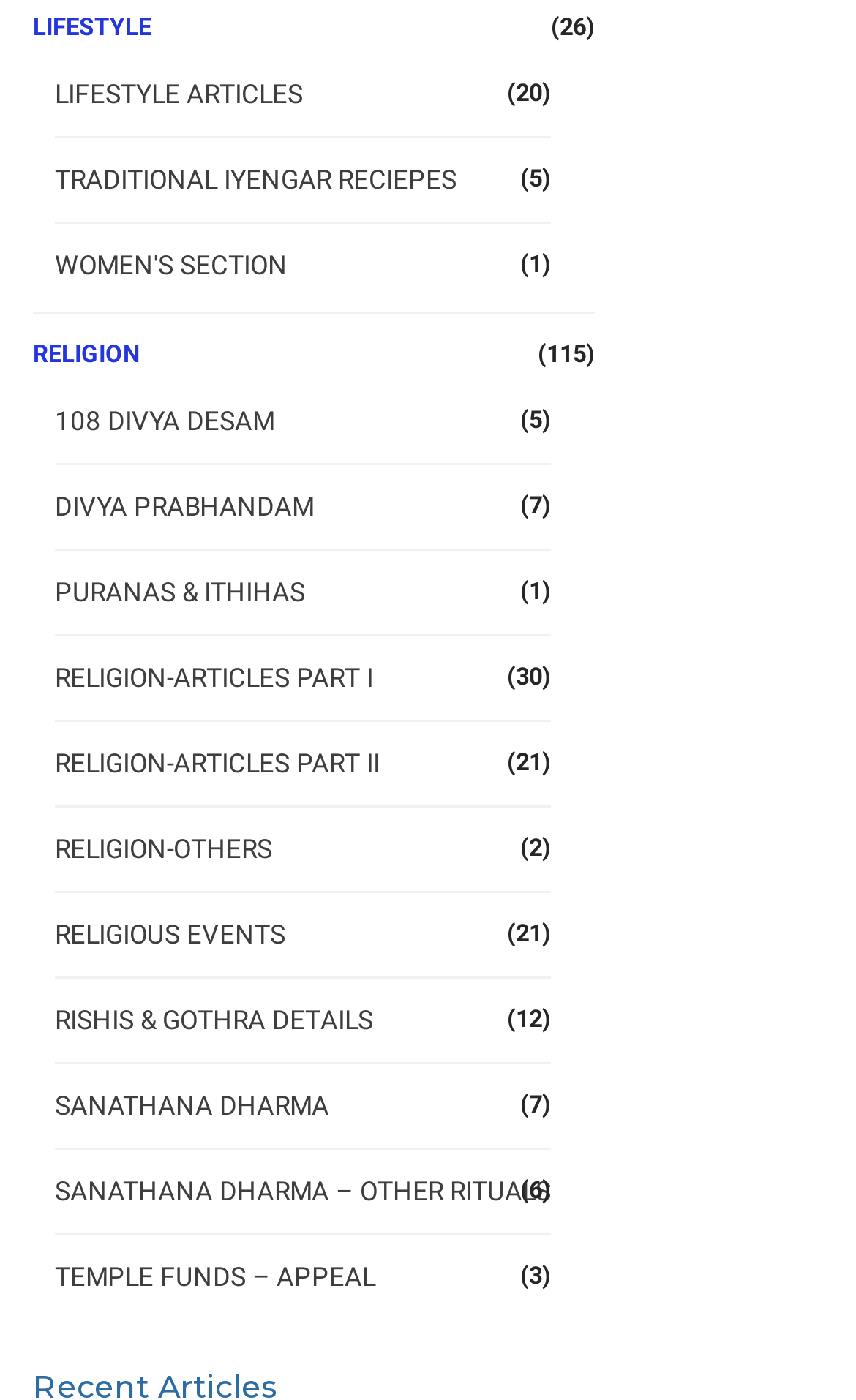Can you find the bounding box coordinates of the area I should click to execute the following instruction: "Download the 'Champagne & Limousines' font"?

None